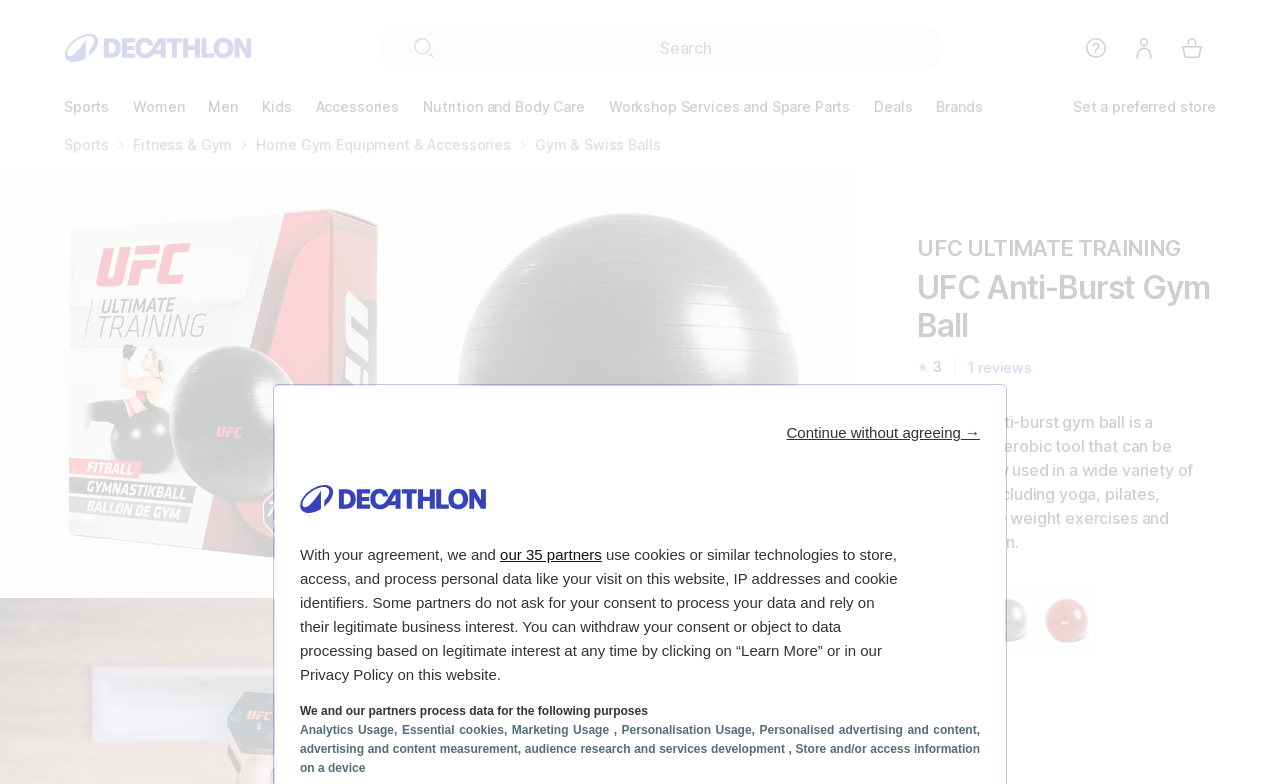What is the size of the UFC Anti-Burst Gym Ball? Analyze the screenshot and reply with just one word or a short phrase.

75cm